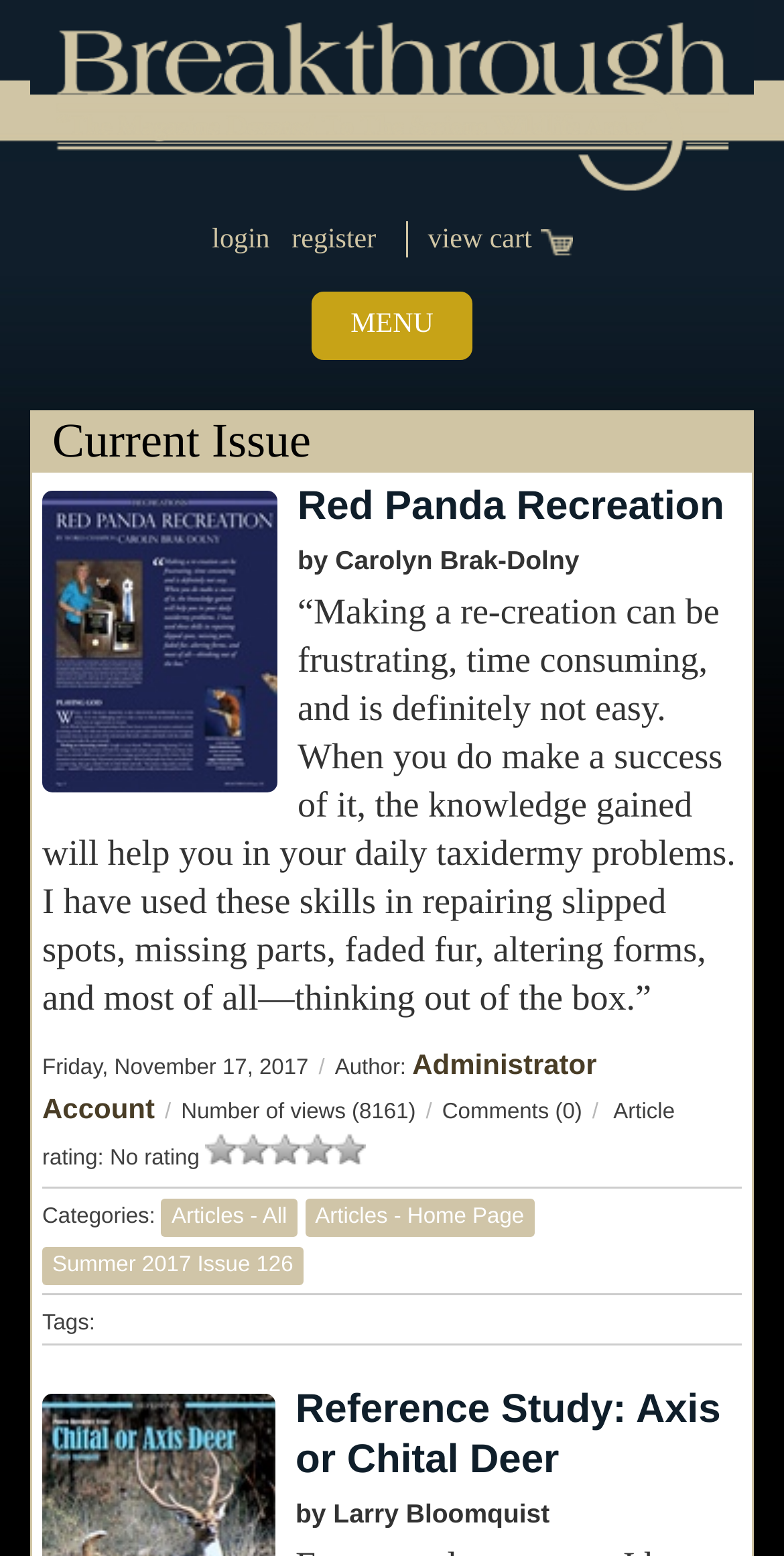Provide the bounding box coordinates of the HTML element described by the text: "Чарнобыль".

None